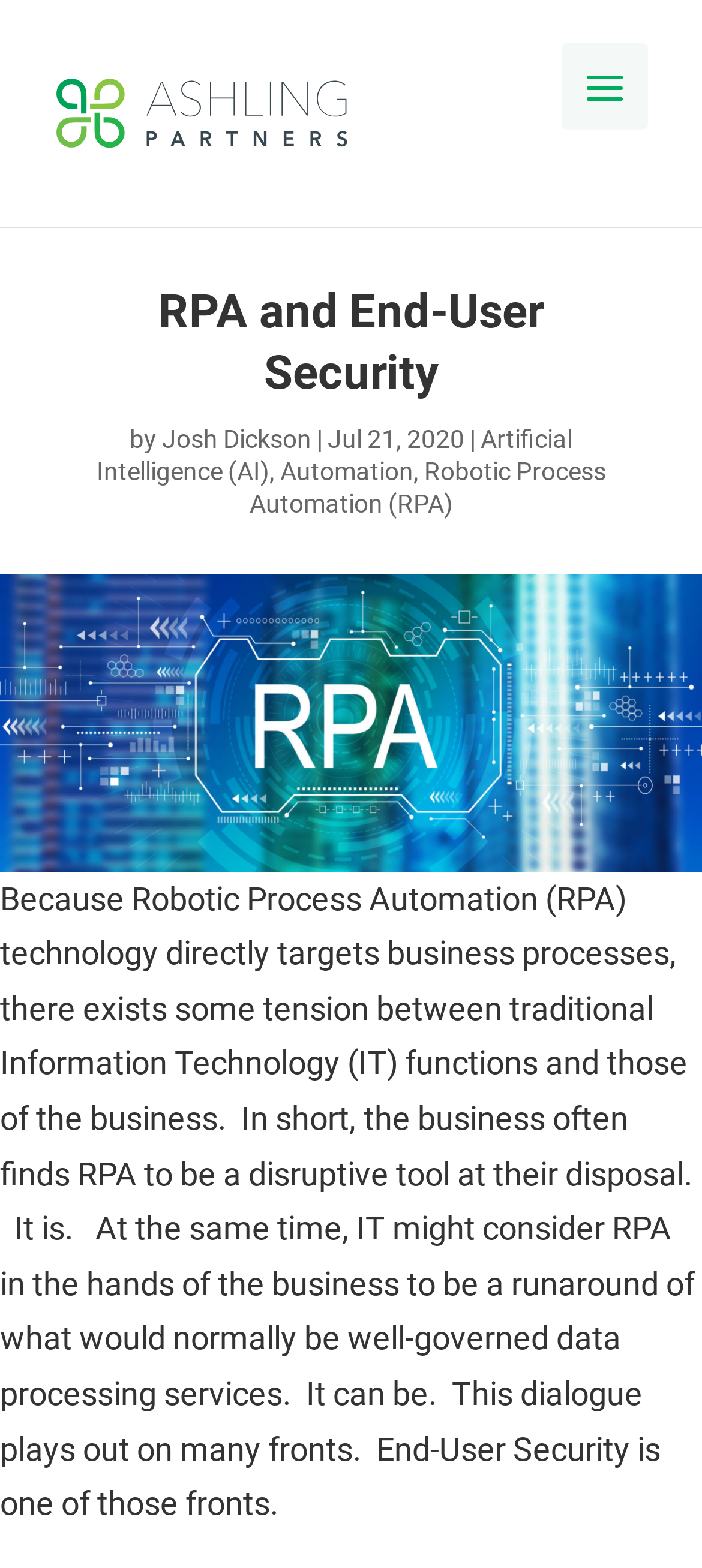Answer the following inquiry with a single word or phrase:
What is RPA technology targeting?

business processes and IT functions